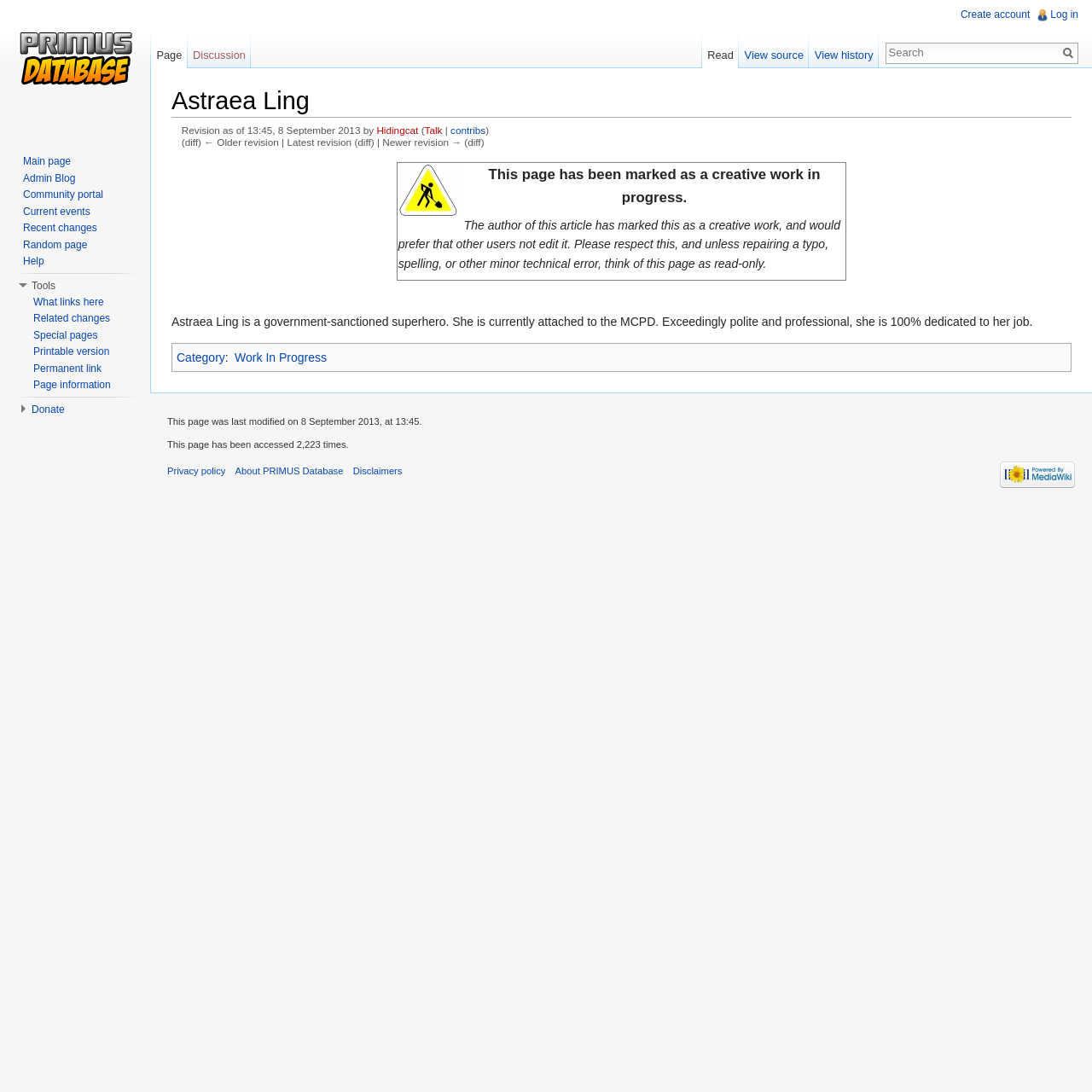Bounding box coordinates should be in the format (top-left x, top-left y, bottom-right x, bottom-right y) and all values should be floating point numbers between 0 and 1. Determine the bounding box coordinate for the UI element described as: Recent Papers

None